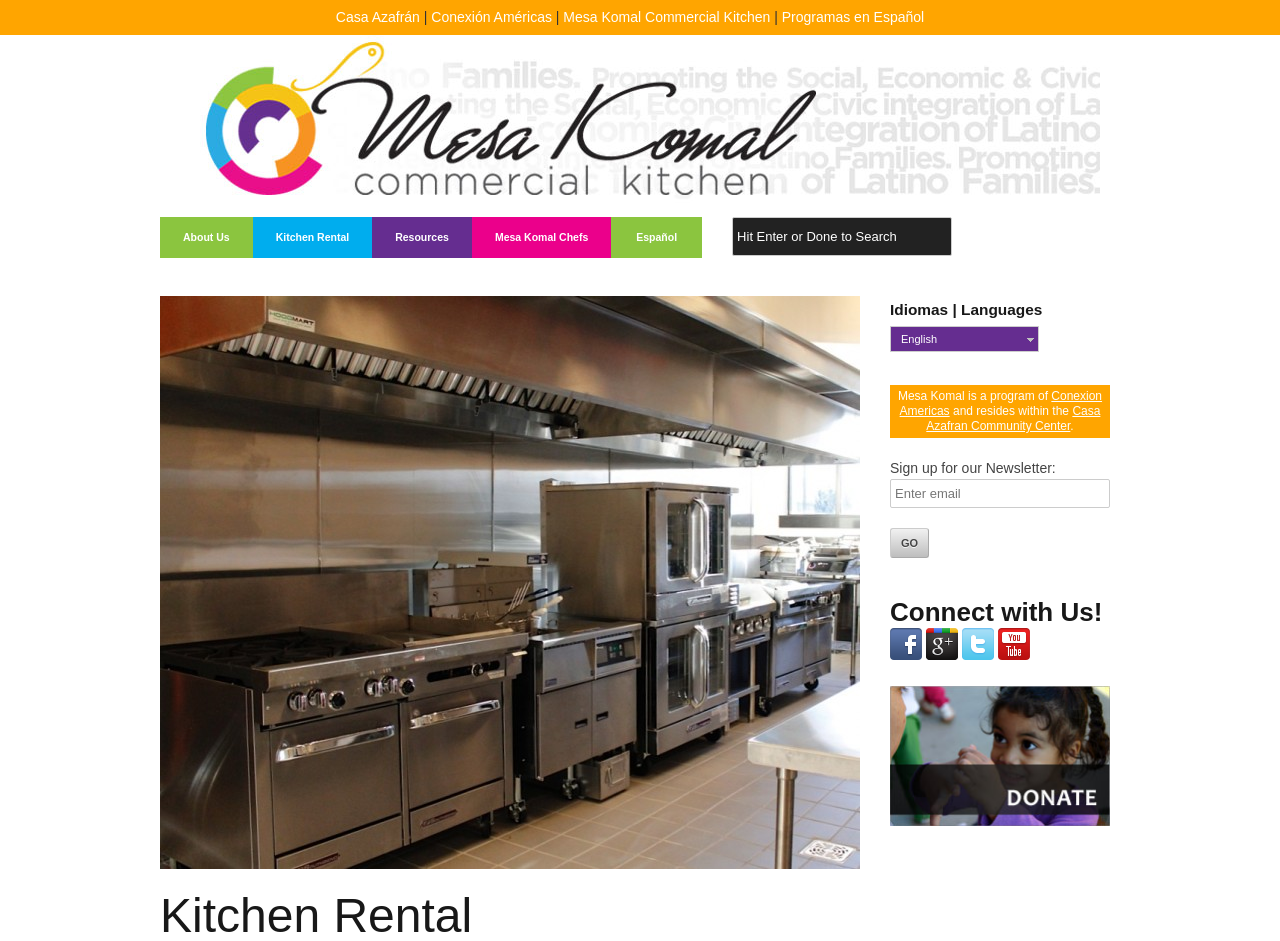Please locate the clickable area by providing the bounding box coordinates to follow this instruction: "Click on the 'GO' button".

[0.695, 0.561, 0.726, 0.593]